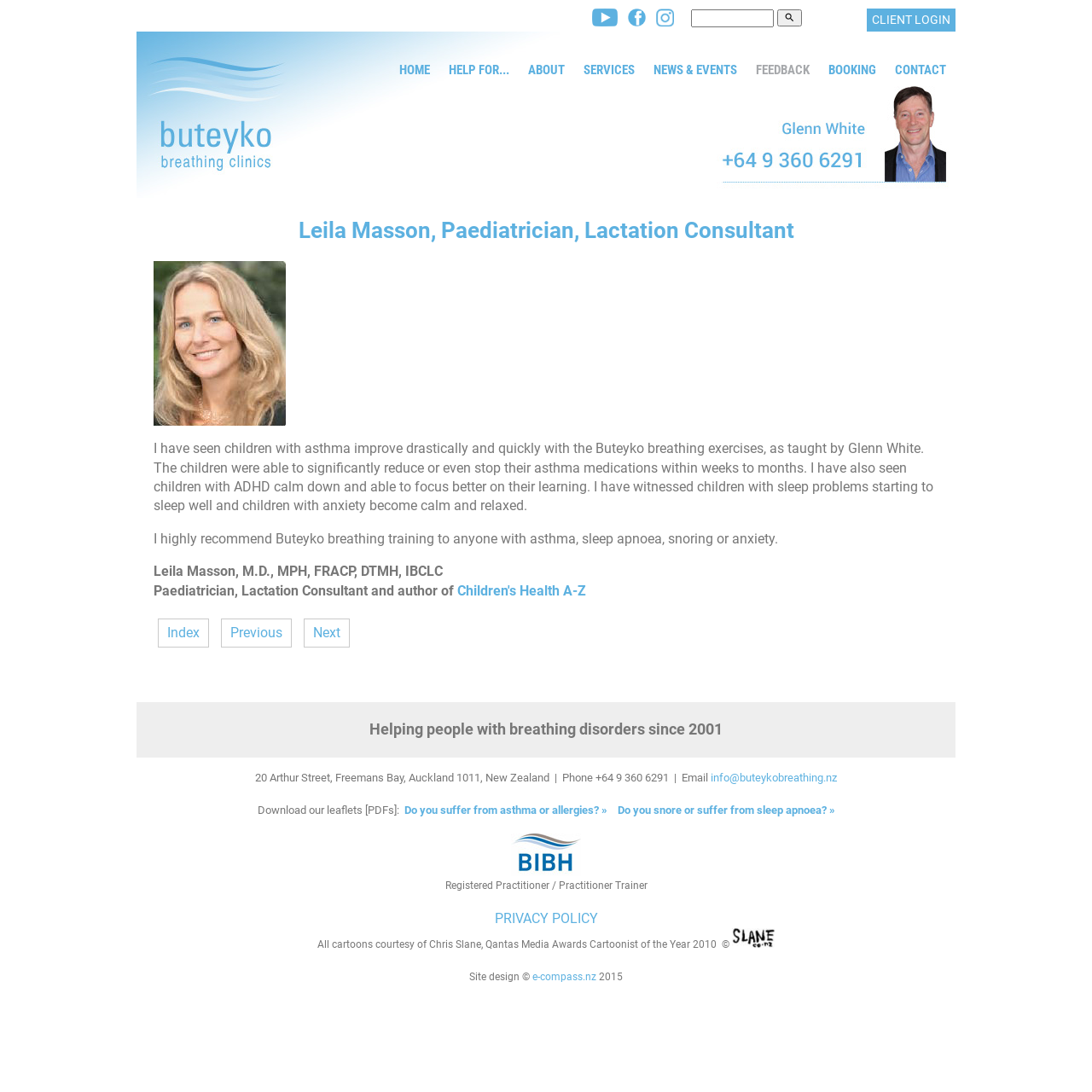How many social media links are there?
Use the information from the image to give a detailed answer to the question.

From the webpage, we can see three social media links: 'Watch our YouTube channel', 'Find us on Facebook', and 'Find us on Instagram'.